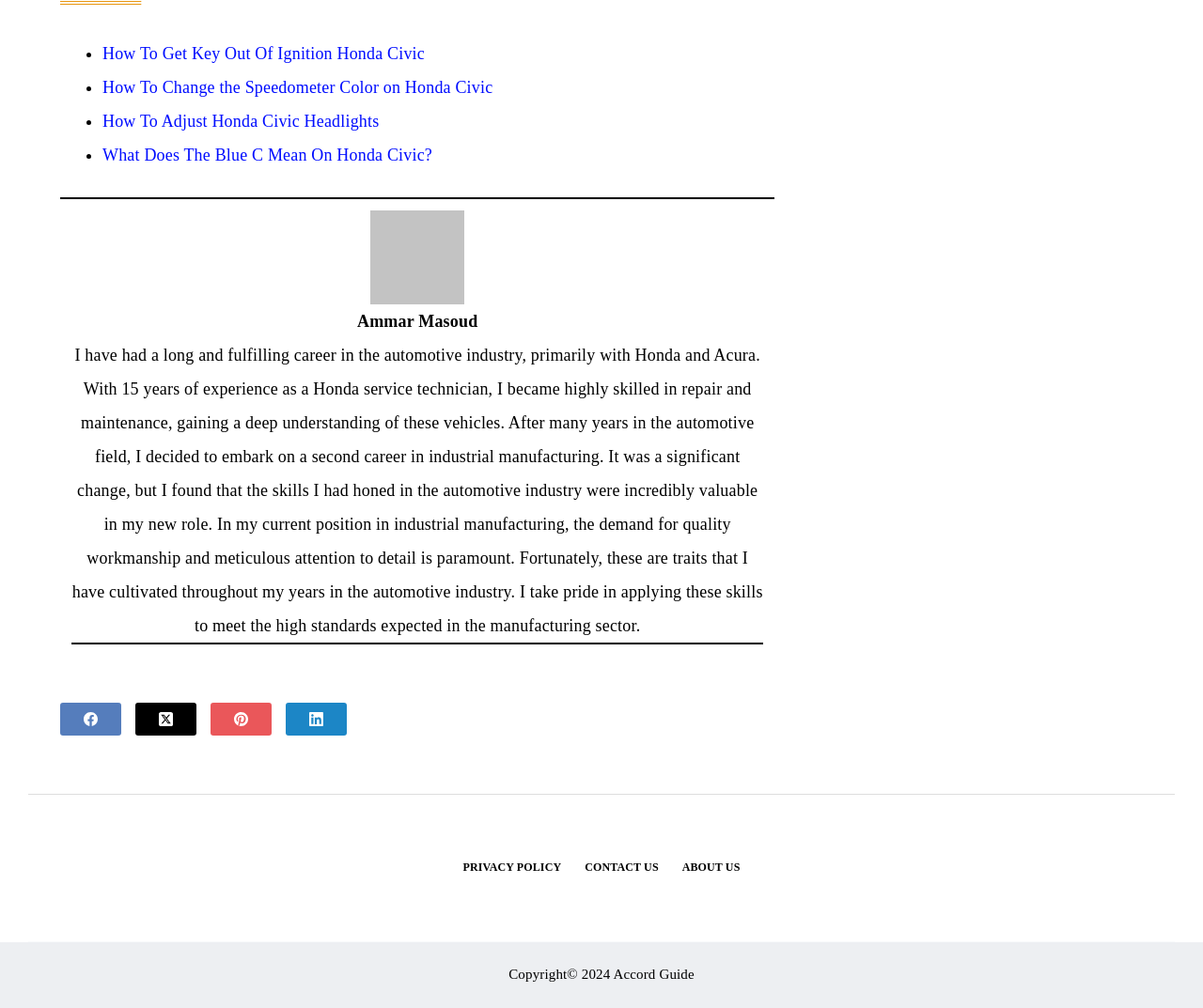Please answer the following question using a single word or phrase: 
What is the author's name?

Ammar Masoud